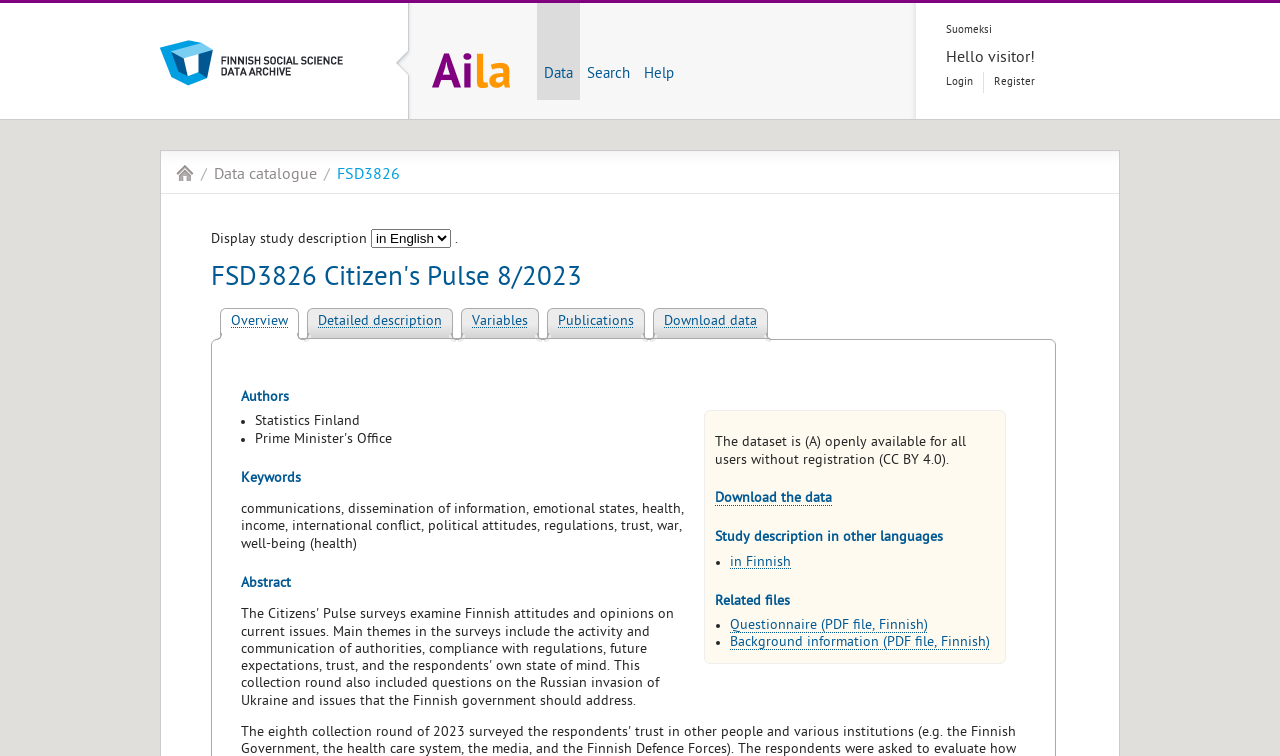Provide a one-word or short-phrase answer to the question:
What is the topic of the study?

Communications, health, etc.